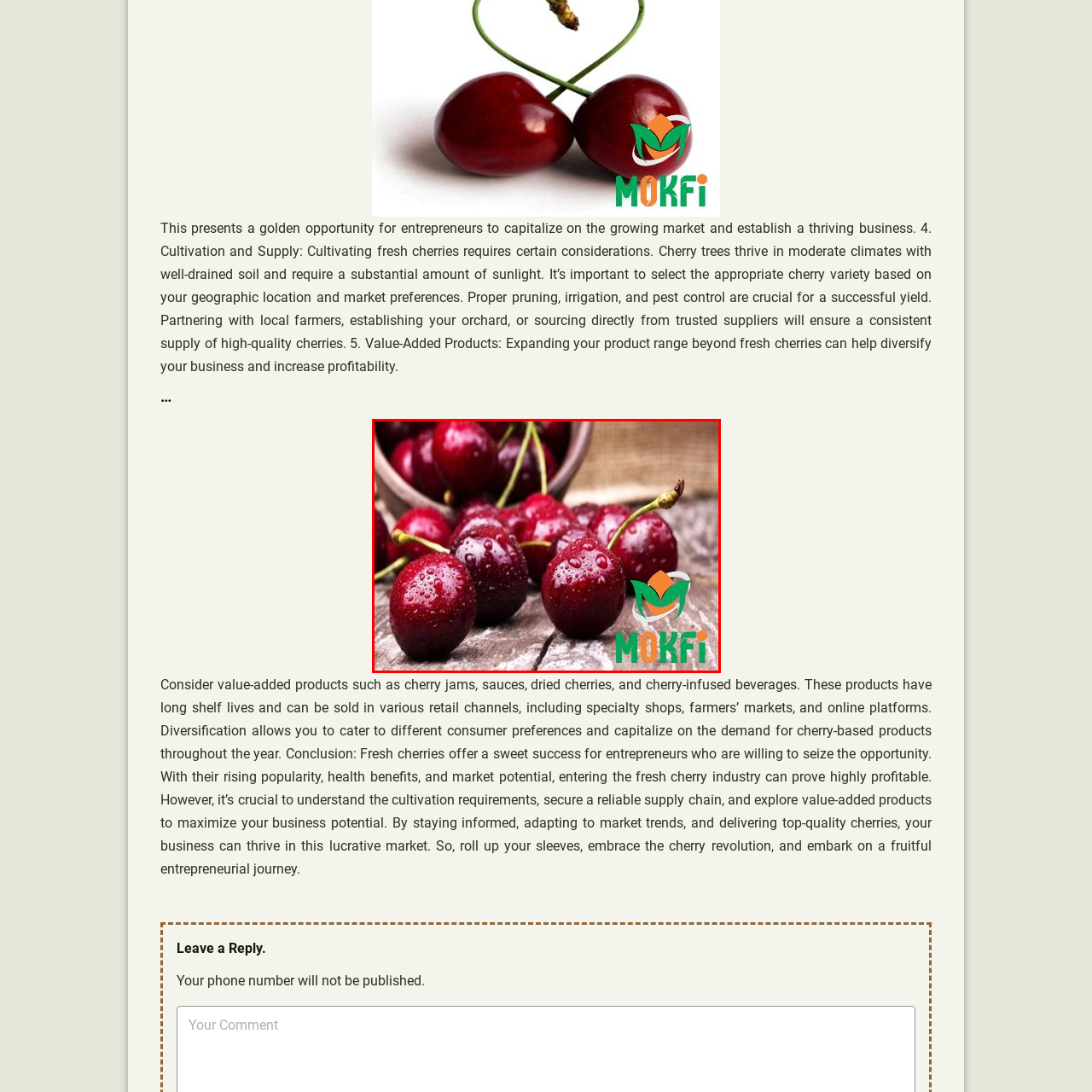Provide a thorough description of the image enclosed within the red border.

The image showcases a vibrant arrangement of fresh cherries, glistening with droplets of water, which highlights their freshness and appeal. A wooden bowl sits in the background, adding a rustic touch to the scene. The cherries are prominently displayed on a textured wooden surface, reflecting their natural beauty. In the bottom right corner, the logo "MOKFi" is visible, possibly indicating the branding of a company associated with cherries or cherry-based products. This imagery complements the theme of entrepreneurship within the cherry market, emphasizing the potential for businesses to thrive by either cultivating fresh cherries or offering value-added products like jams and sauces.